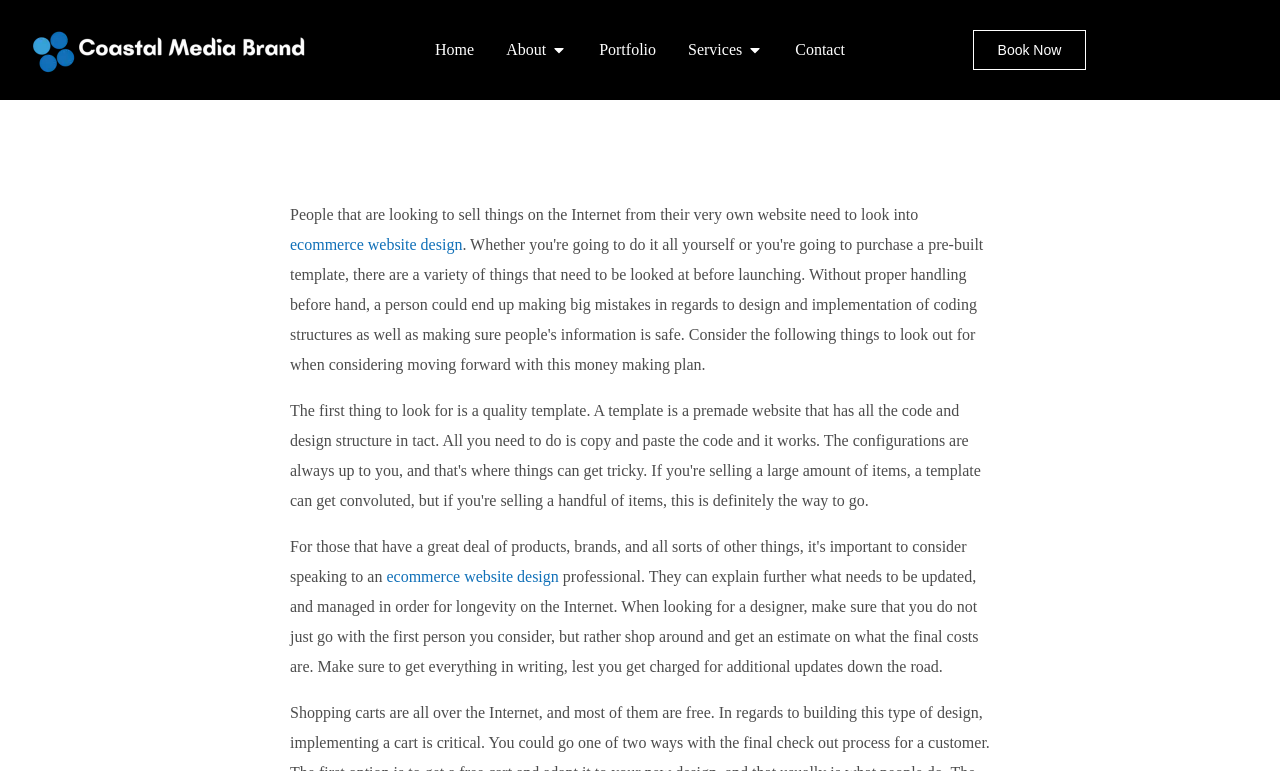Determine the bounding box coordinates of the clickable area required to perform the following instruction: "Explore the Services page". The coordinates should be represented as four float numbers between 0 and 1: [left, top, right, bottom].

[0.538, 0.049, 0.58, 0.08]